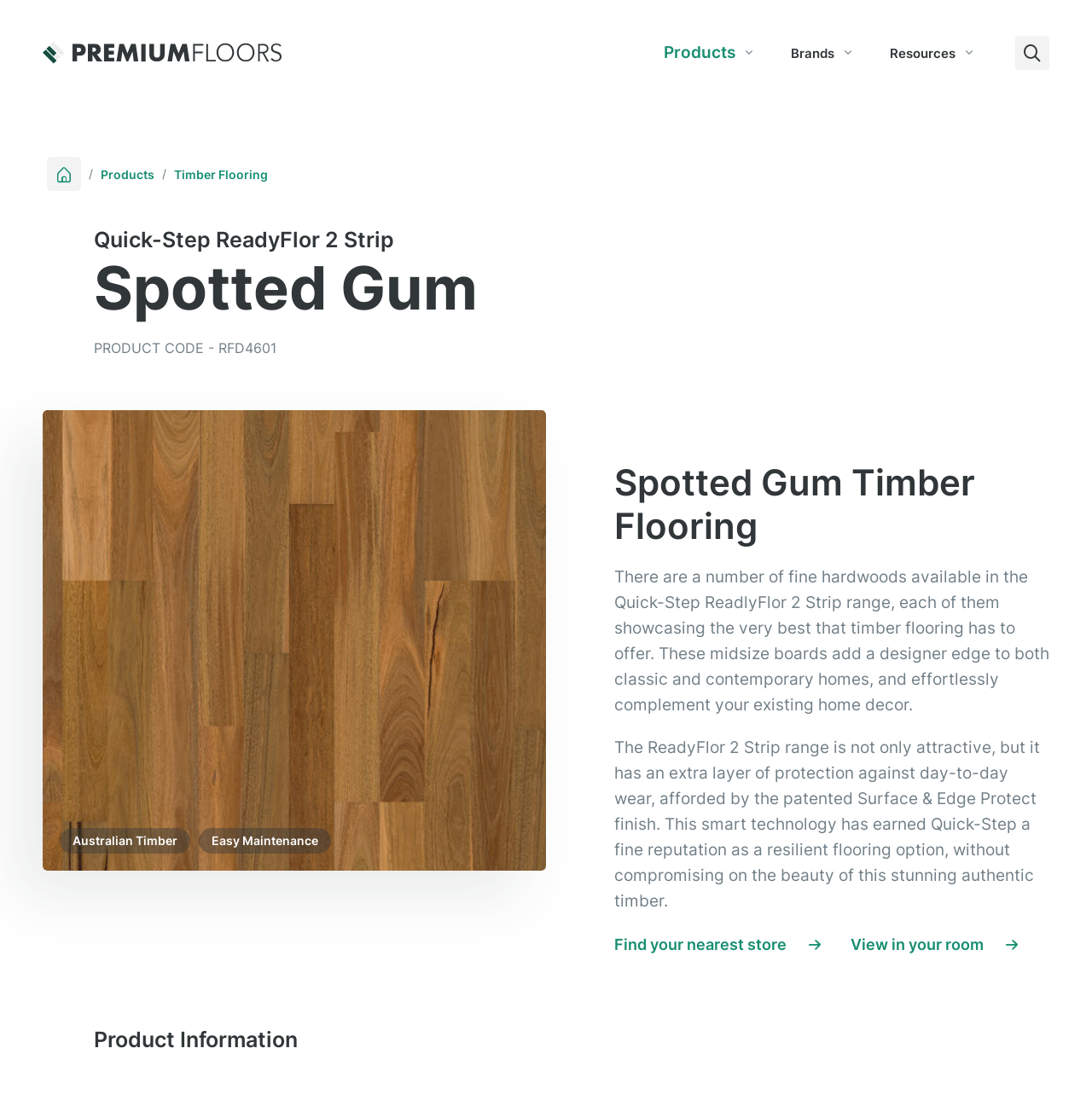Pinpoint the bounding box coordinates of the area that must be clicked to complete this instruction: "View in your room".

[0.779, 0.841, 0.932, 0.858]